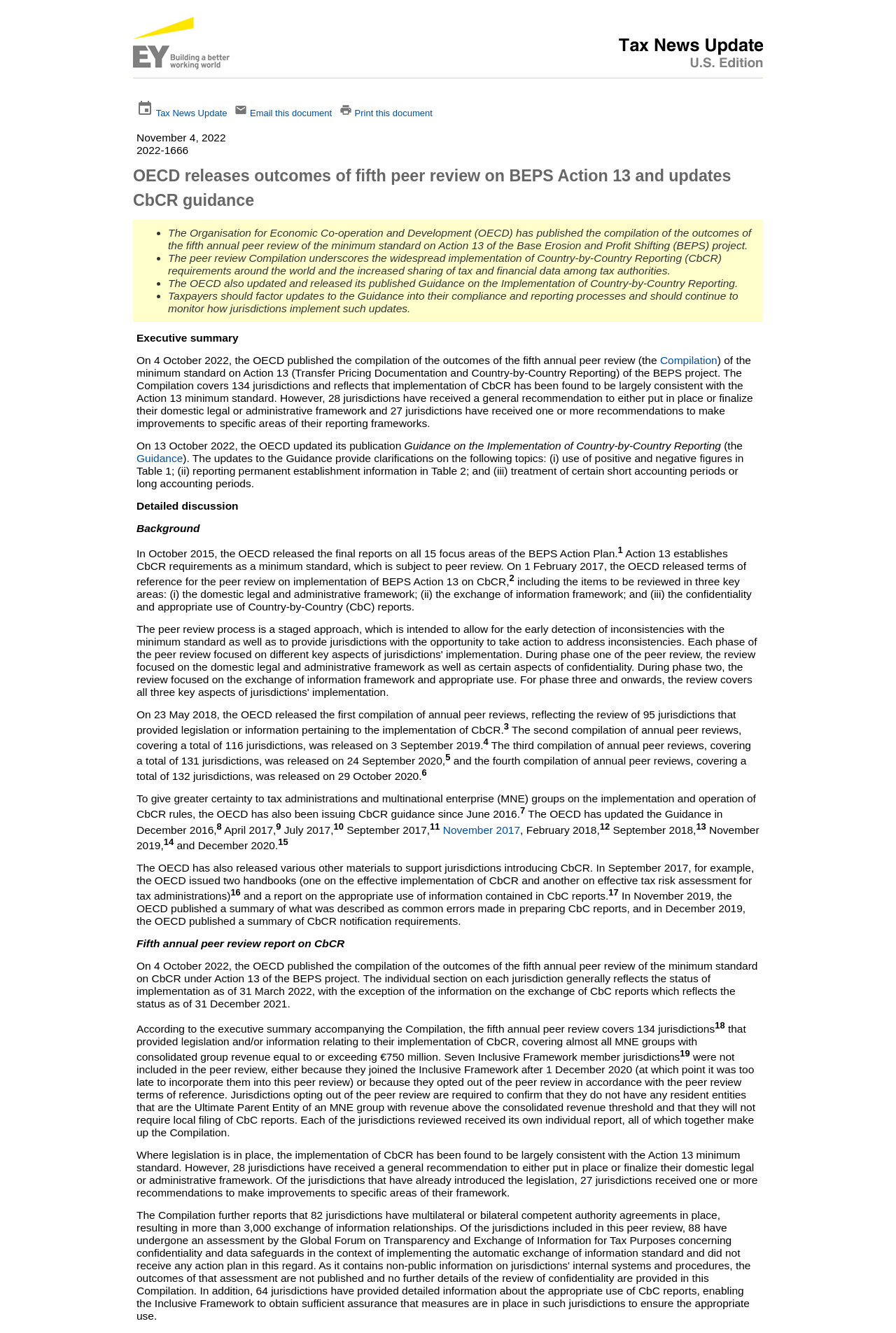Please determine the bounding box coordinates for the element with the description: "Tax News Update".

[0.174, 0.081, 0.254, 0.089]